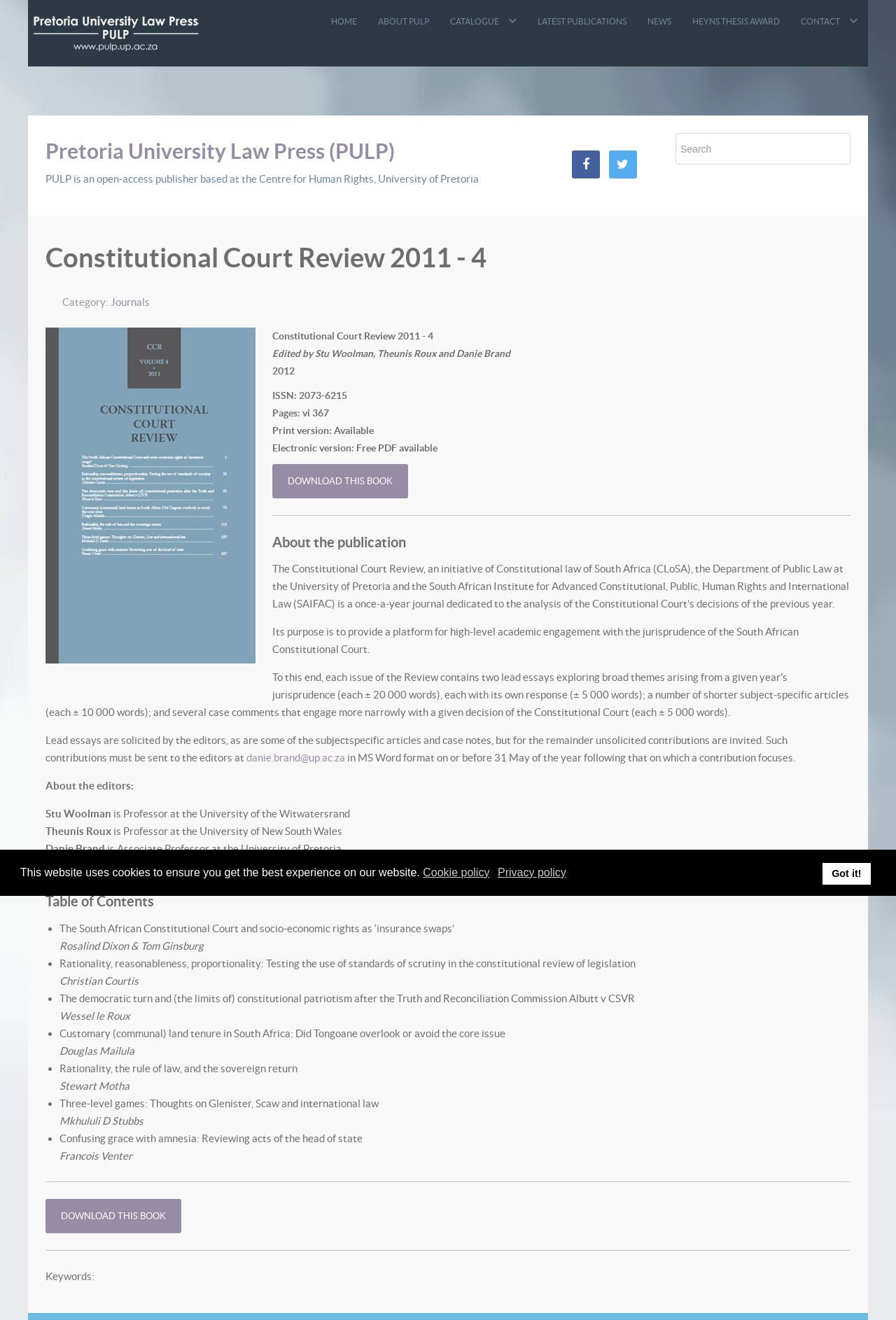Construct a comprehensive caption that outlines the webpage's structure and content.

This webpage is about the Constitutional Court Review 2011 - 4, a publication edited by Stu Woolman, Theunis Roux, and Danie Brand. At the top of the page, there is a cookie consent dialog with buttons to view the cookie policy, privacy policy, and dismiss the message. Below this, there is a navigation menu with links to HOME, ABOUT PULP, CATALOGUE, LATEST PUBLICATIONS, NEWS, HEYNS THESIS AWARD, and CONTACT.

The main content of the page is divided into sections. The first section provides an overview of the publication, including its title, editors, and publication details such as ISSN and page count. There is also a link to download the book.

The next section is about the publication's purpose, which is to provide a platform for academic engagement with the jurisprudence of the South African Constitutional Court. This section also describes the types of articles and case comments included in the publication.

Following this, there is a section about the editors, which includes their names, titles, and affiliations. Then, there is a table of contents section, which lists the titles of the articles and case comments, along with the authors' names.

At the bottom of the page, there are two more links to download the book, separated by horizontal lines. Finally, there is a keywords section.